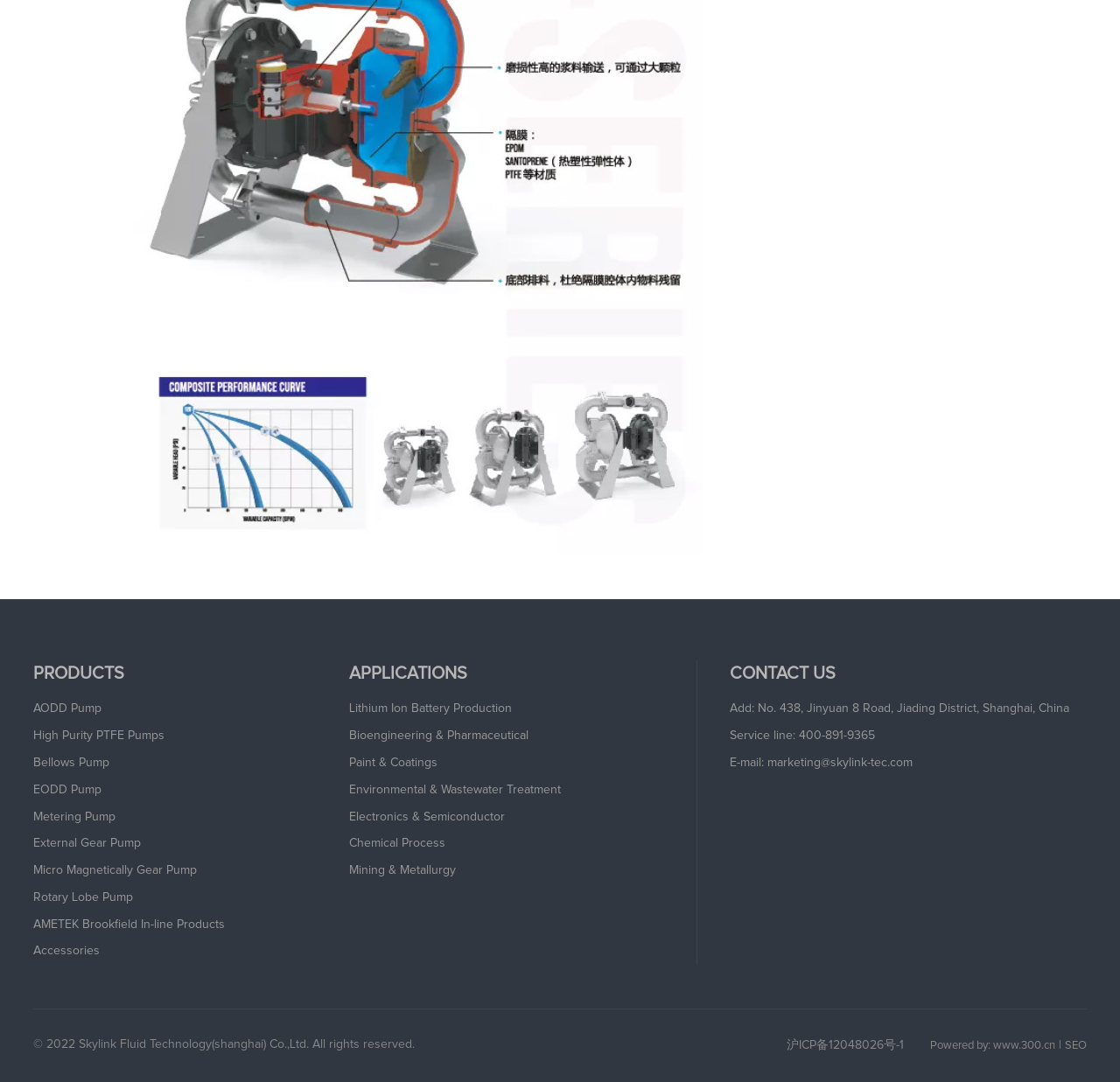Identify the bounding box coordinates of the clickable region to carry out the given instruction: "Read more about IB IA deadlines".

None